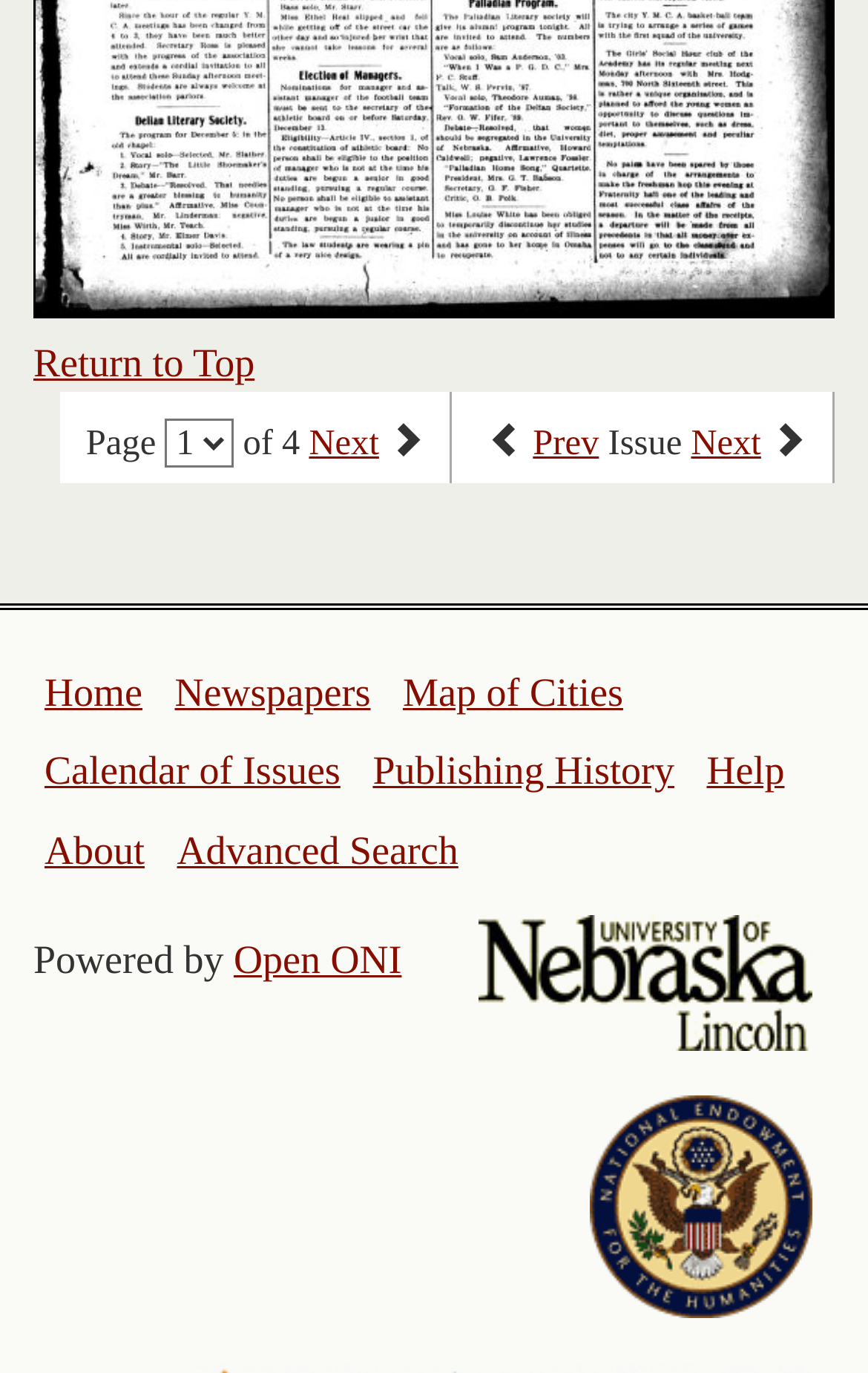How many logos are displayed at the bottom?
Kindly answer the question with as much detail as you can.

I noticed two image elements at the bottom of the webpage, one is the 'University of Nebraska Lincoln logo' and the other is the 'National Endowment for the Humanities logo', which totals 2 logos.